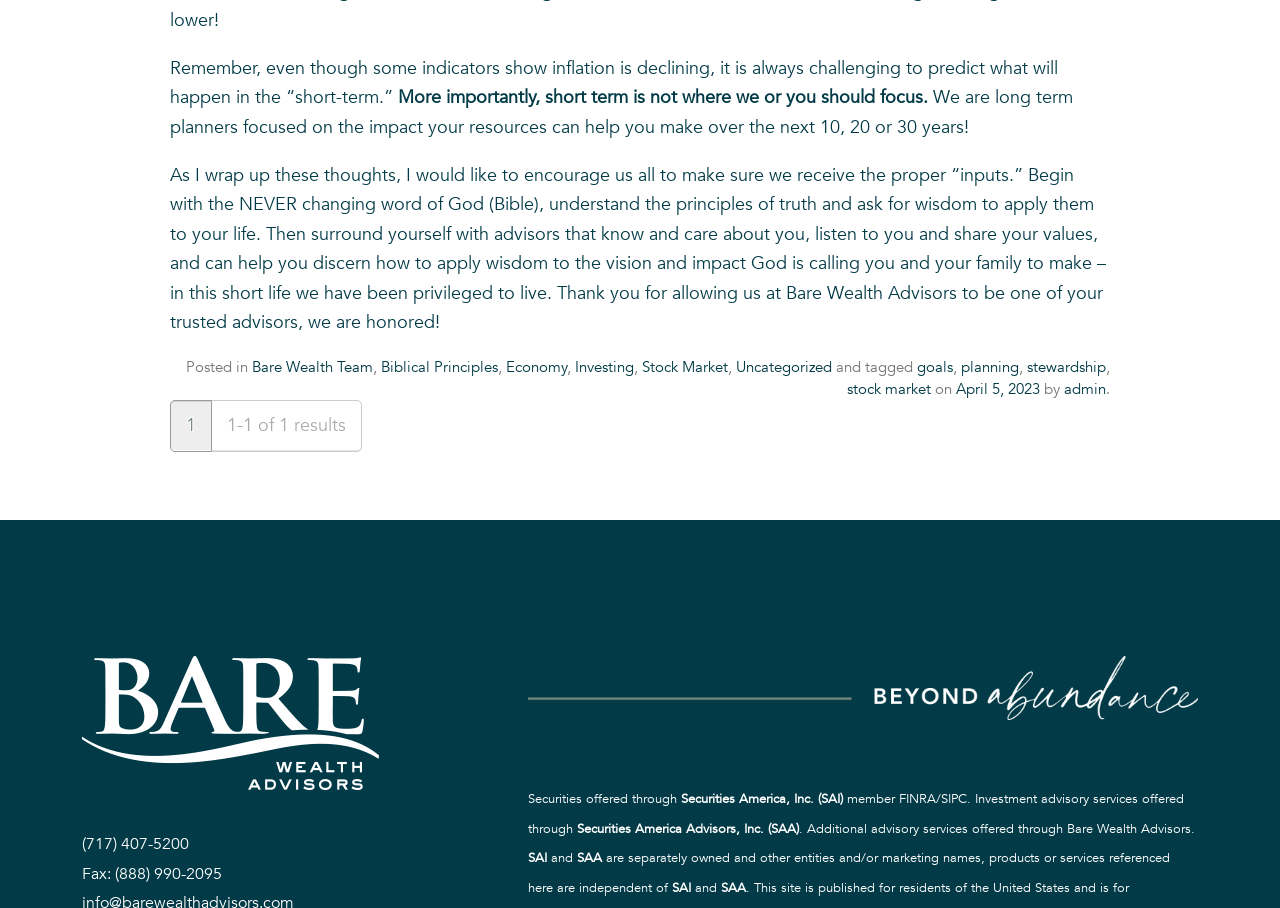Determine the bounding box coordinates for the region that must be clicked to execute the following instruction: "Click on the 'Bare Wealth Advisors' link".

[0.064, 0.723, 0.296, 0.87]